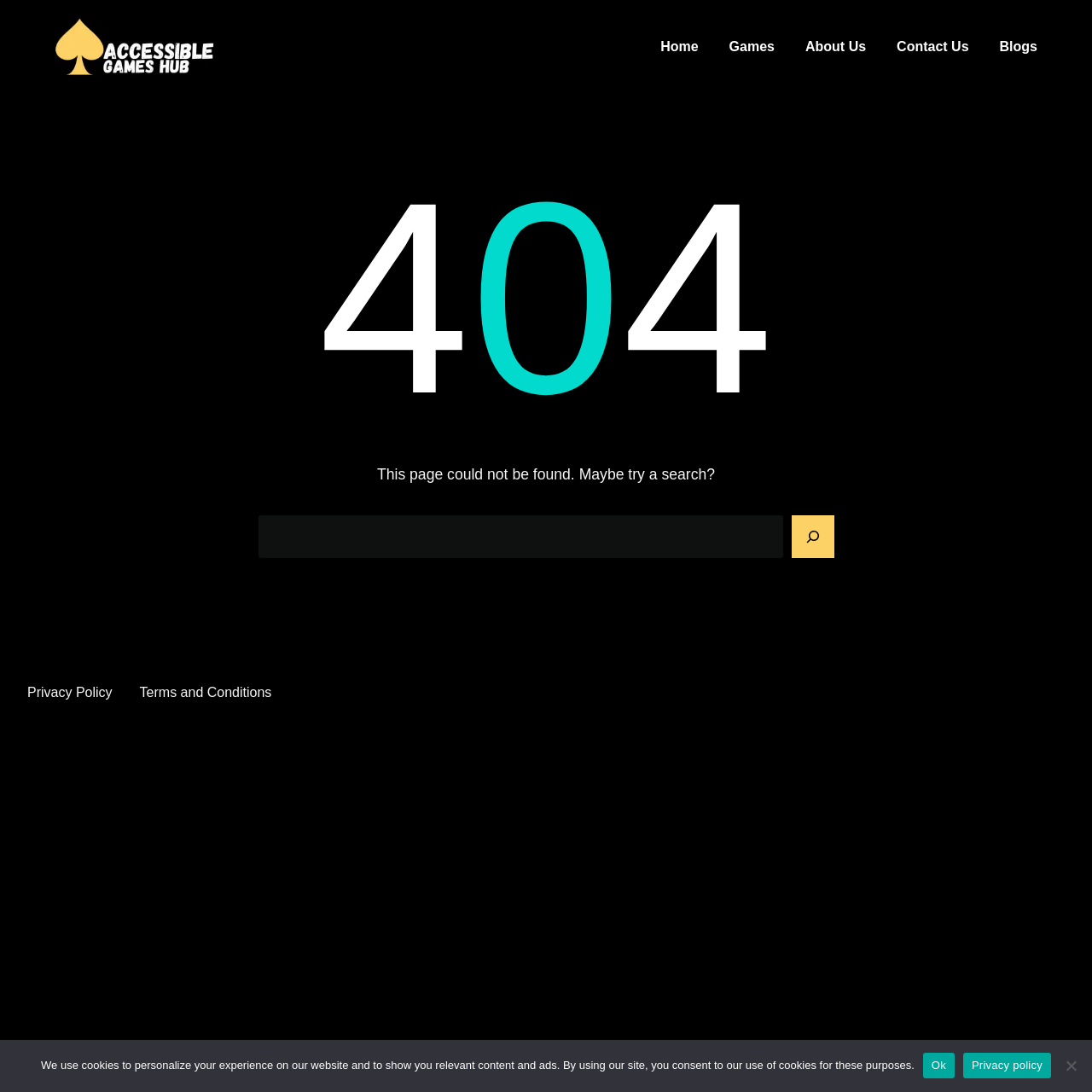Using the elements shown in the image, answer the question comprehensively: How many links are in the footer navigation?

I counted the number of link elements inside the navigation element with the description 'Navigation' and found that there are 2 links: 'Privacy Policy' and 'Terms and Conditions'.